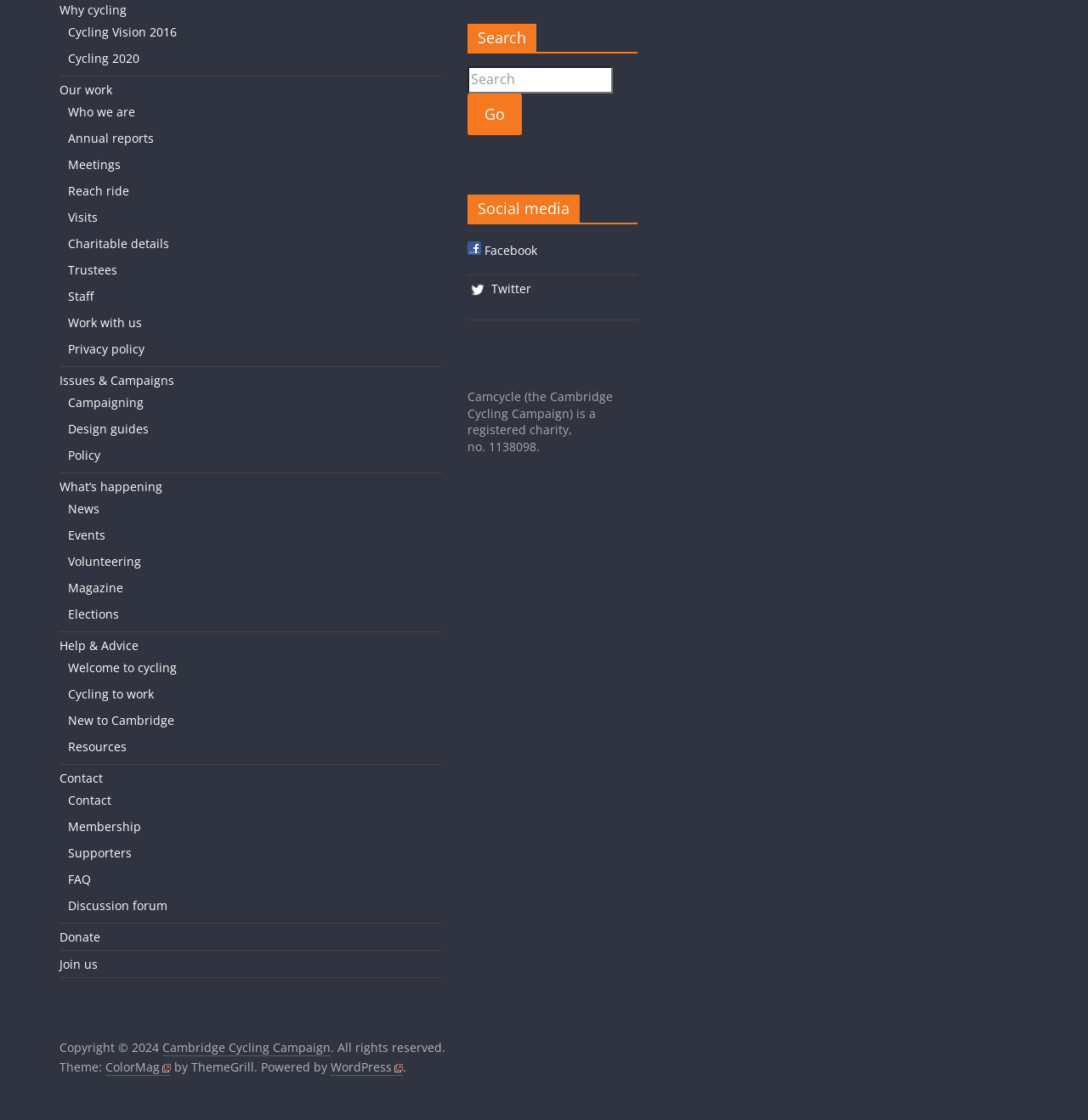Find the bounding box coordinates for the area that must be clicked to perform this action: "Search for something".

[0.43, 0.059, 0.563, 0.083]